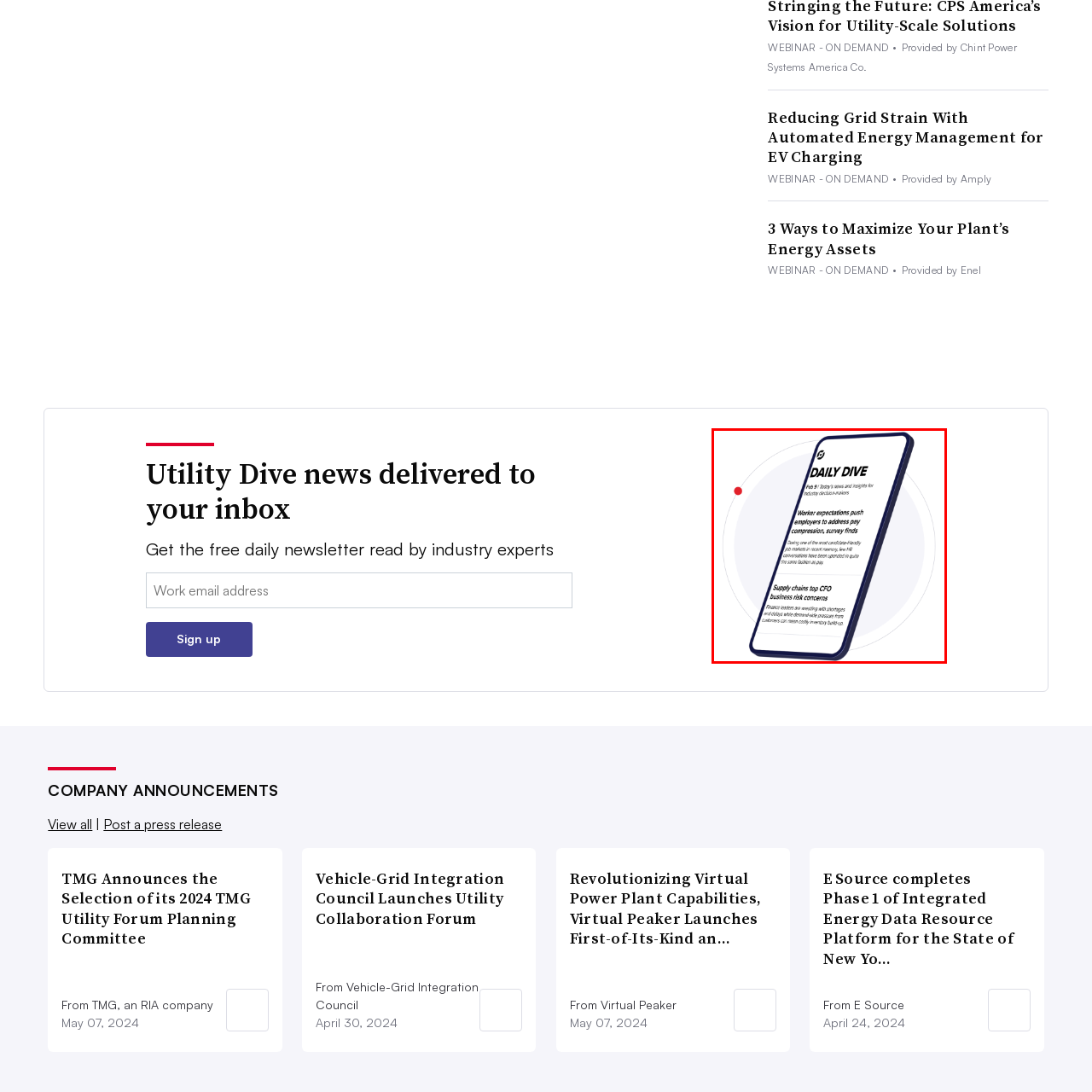What is the color of the dot accenting the newsletter?
Take a close look at the image highlighted by the red bounding box and answer the question thoroughly based on the details you see.

The caption describes the modern and sleek interface of the newsletter, which is framed by a smooth outline and accented by a red dot, emphasizing the relevance and urgency of the information presented.